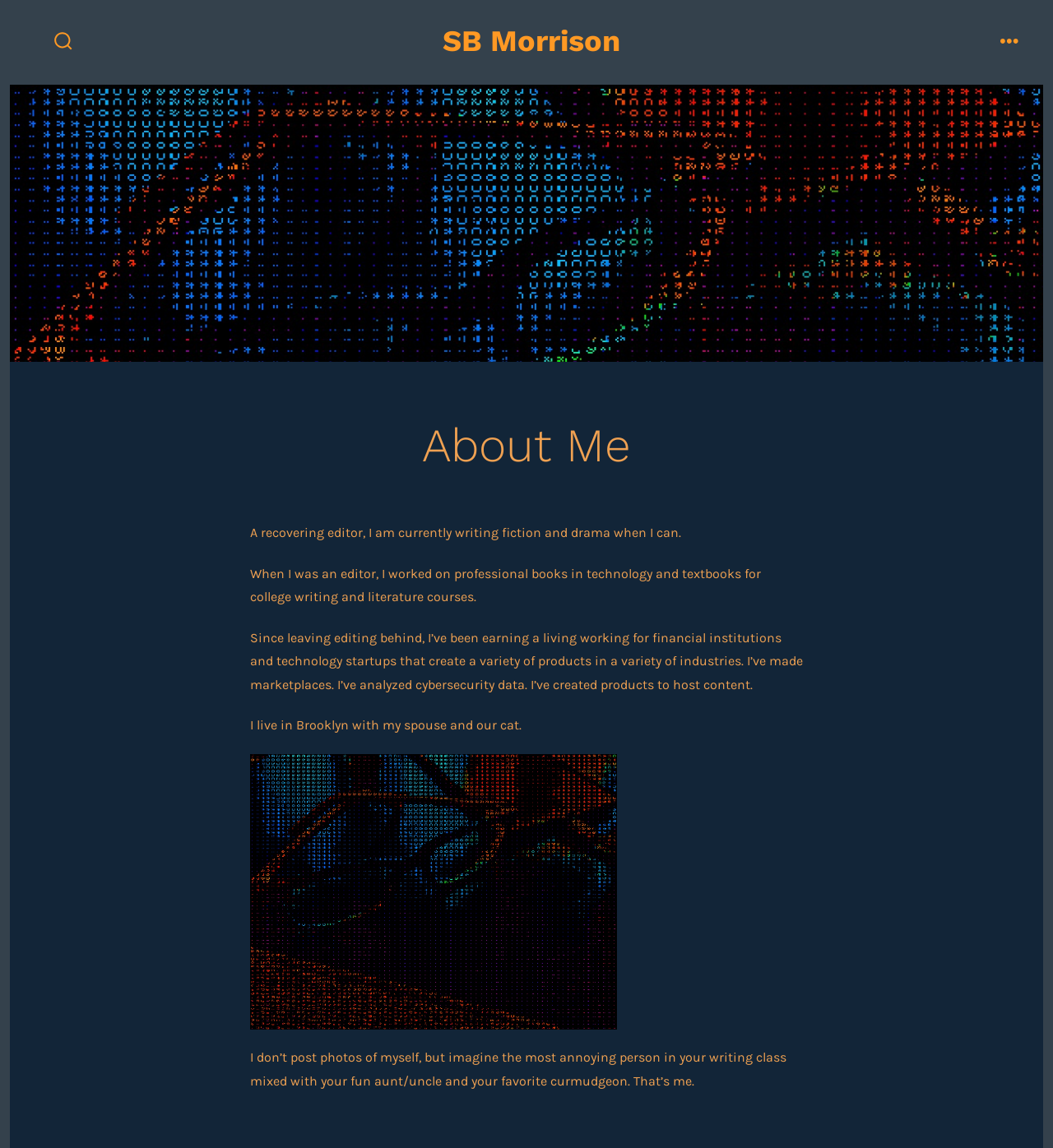Please provide a comprehensive response to the question below by analyzing the image: 
What type of books did the author work on as an editor?

The text mentions 'I worked on professional books in technology and textbooks for college writing and literature courses.' This shows that the author worked on books related to technology and literature as an editor.